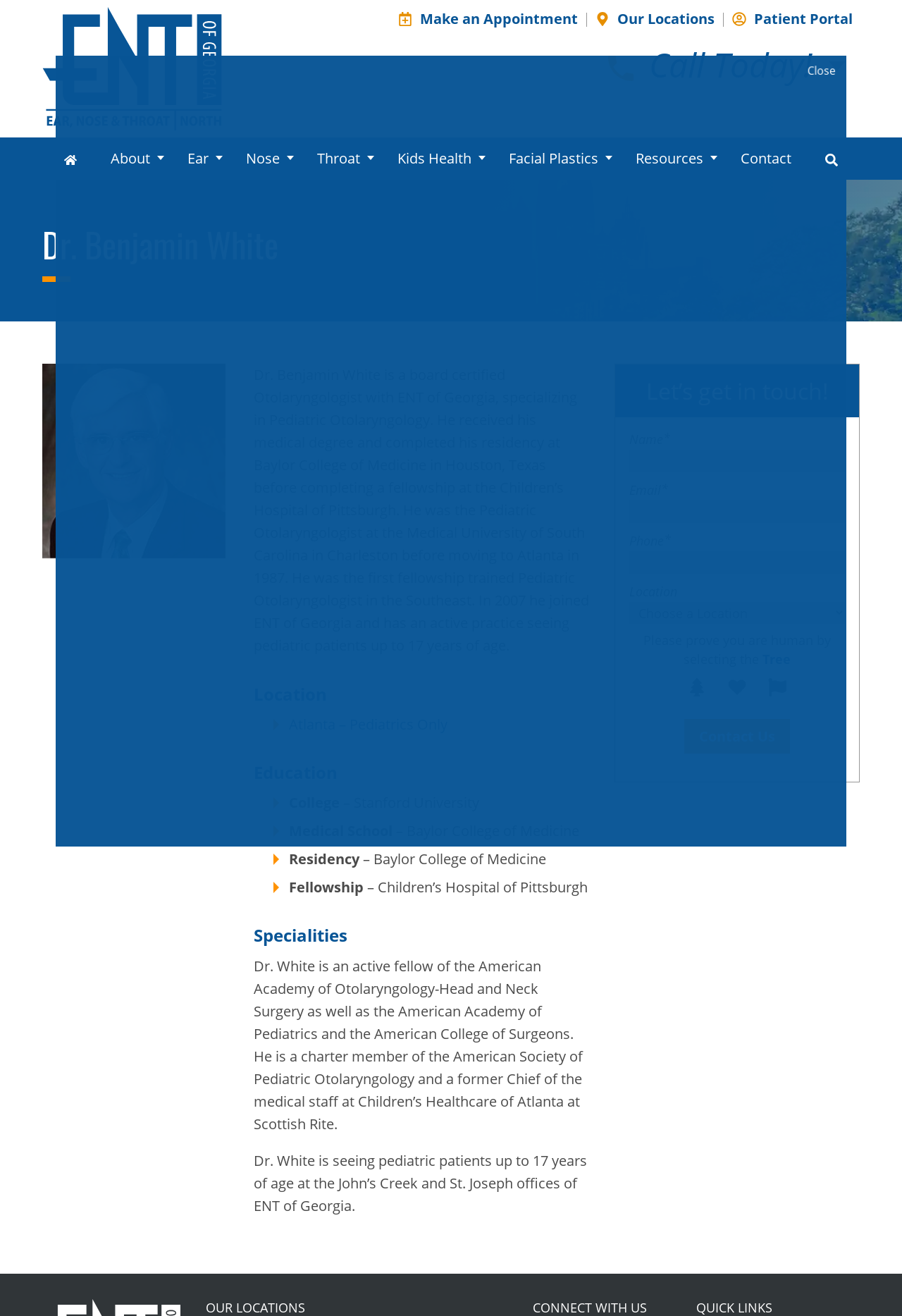Carefully observe the image and respond to the question with a detailed answer:
What is Dr. Benjamin White's specialty?

I found this answer by reading the bio of Dr. Benjamin White, which states that he is a board certified Otolaryngologist with ENT of Georgia, specializing in Pediatric Otolaryngology.